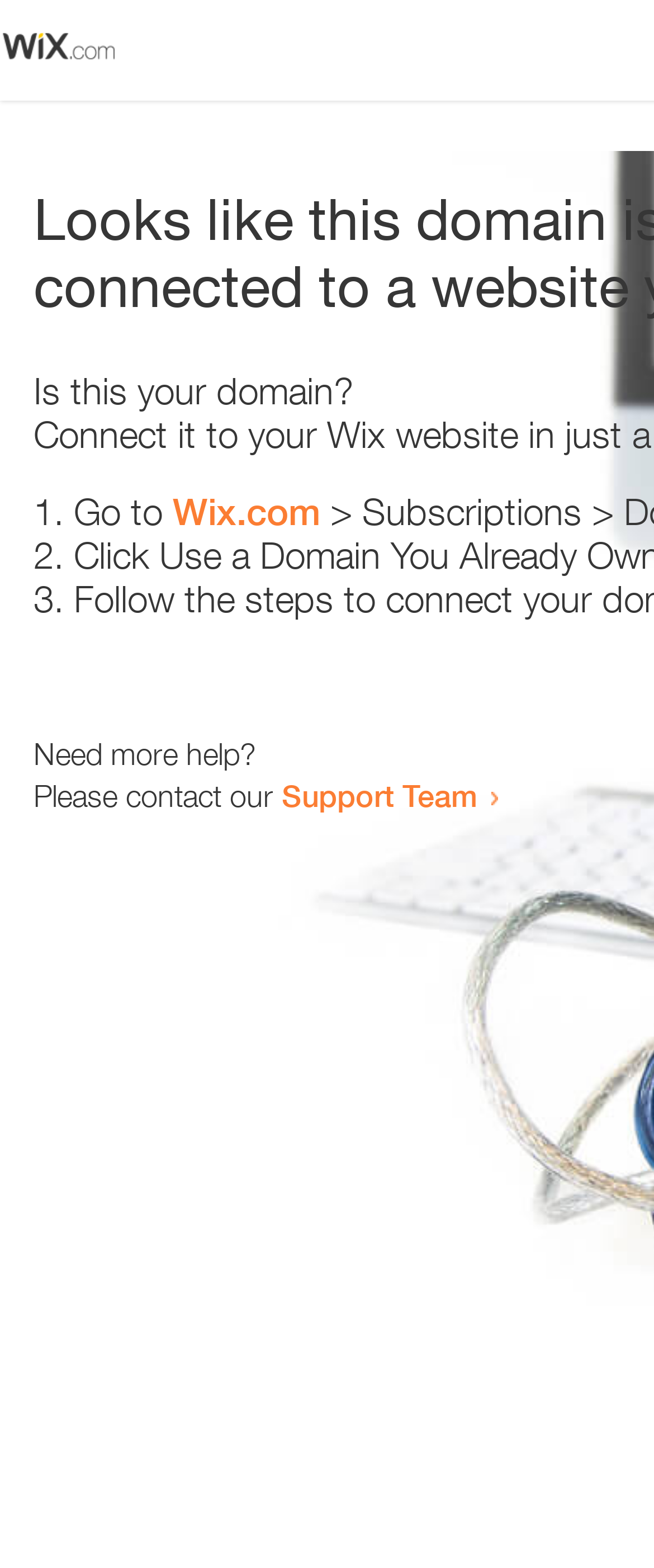Use a single word or phrase to answer the question:
What is the main issue on this webpage?

Error